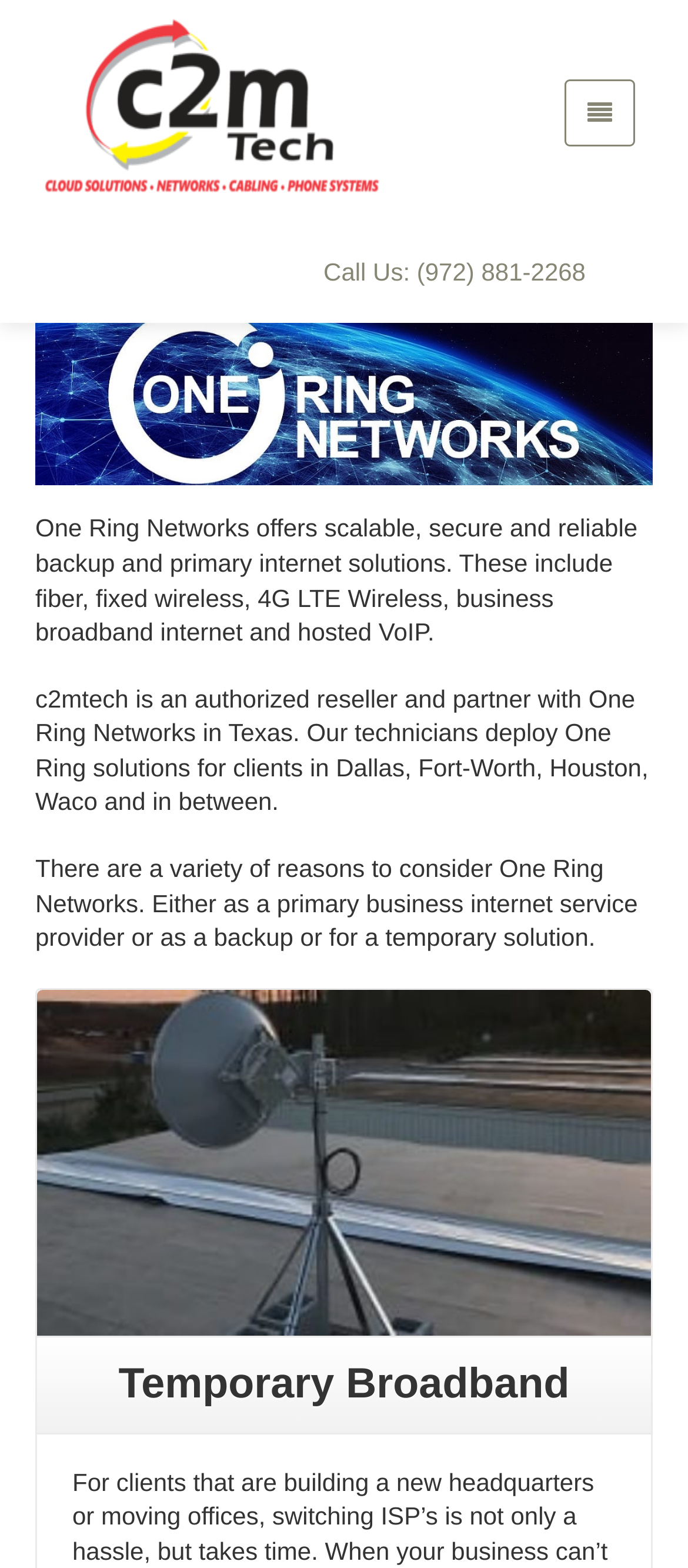Create an elaborate caption that covers all aspects of the webpage.

The webpage is about One Ring Networks, a provider of scalable, secure, and reliable backup and primary internet solutions. At the top left of the page, there is a link with an empty text, followed by a social media icon and a "Call Us" link with a phone number. Below these links, there is a heading with the company name "One Ring Networks". 

To the right of the company name, there are two links, "Home" and "Technology Partners", which are part of the navigation menu. Below the navigation menu, there is a banner image with the company name "One Ring Networks" written on it. 

The main content of the page starts with a paragraph describing the services offered by One Ring Networks, including fiber, fixed wireless, 4G LTE Wireless, business broadband internet, and hosted VoIP. Below this paragraph, there is another paragraph explaining that c2mtech is an authorized reseller and partner with One Ring Networks in Texas, and their technicians deploy One Ring solutions for clients in various cities.

The next paragraph explains the benefits of considering One Ring Networks as a primary business internet service provider or as a backup or temporary solution. Below this paragraph, there is an image related to temporary business internet, and a link to "Temporary Broadband" with a heading of the same name above it.